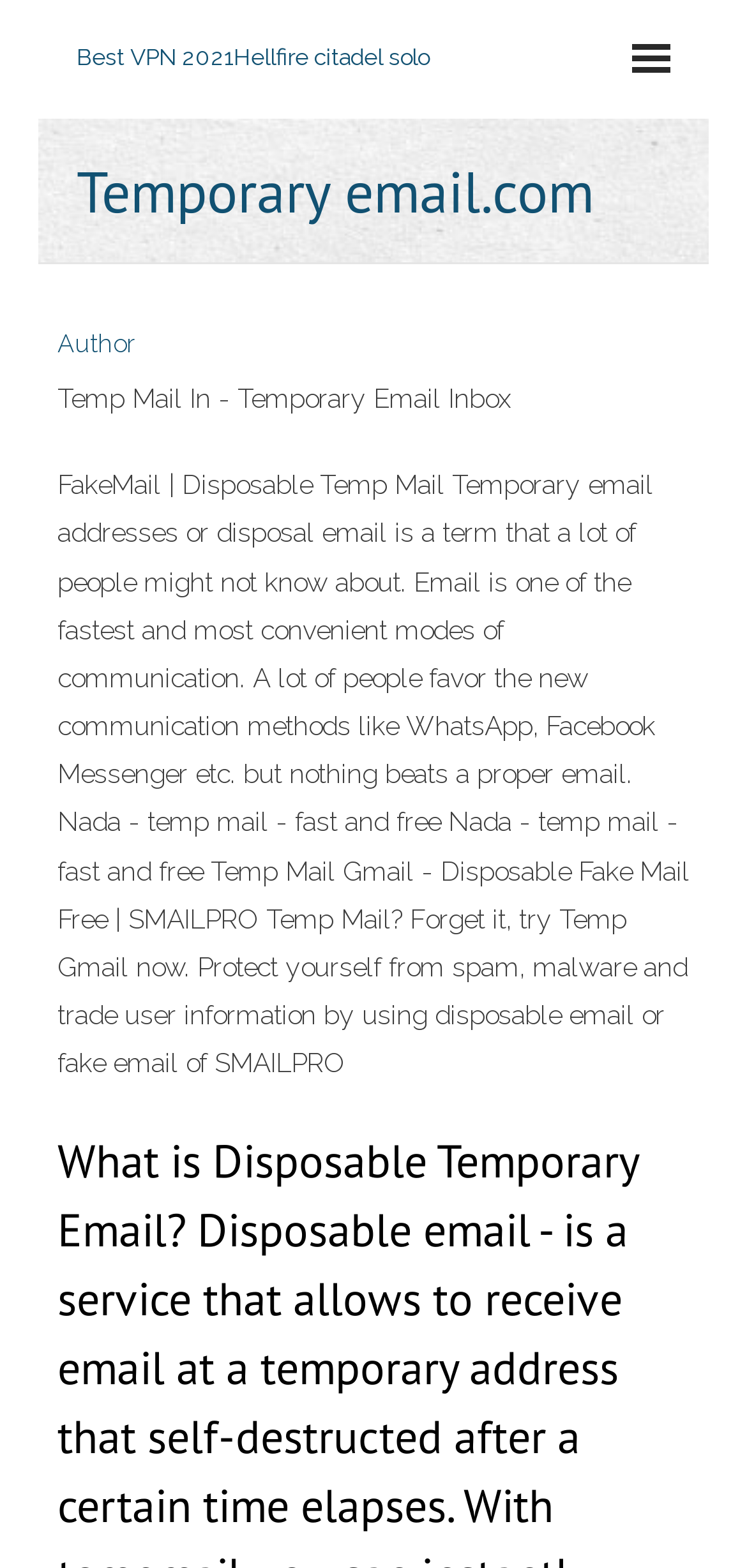What is the purpose of Temp Mail?
Based on the visual, give a brief answer using one word or a short phrase.

Temporary email